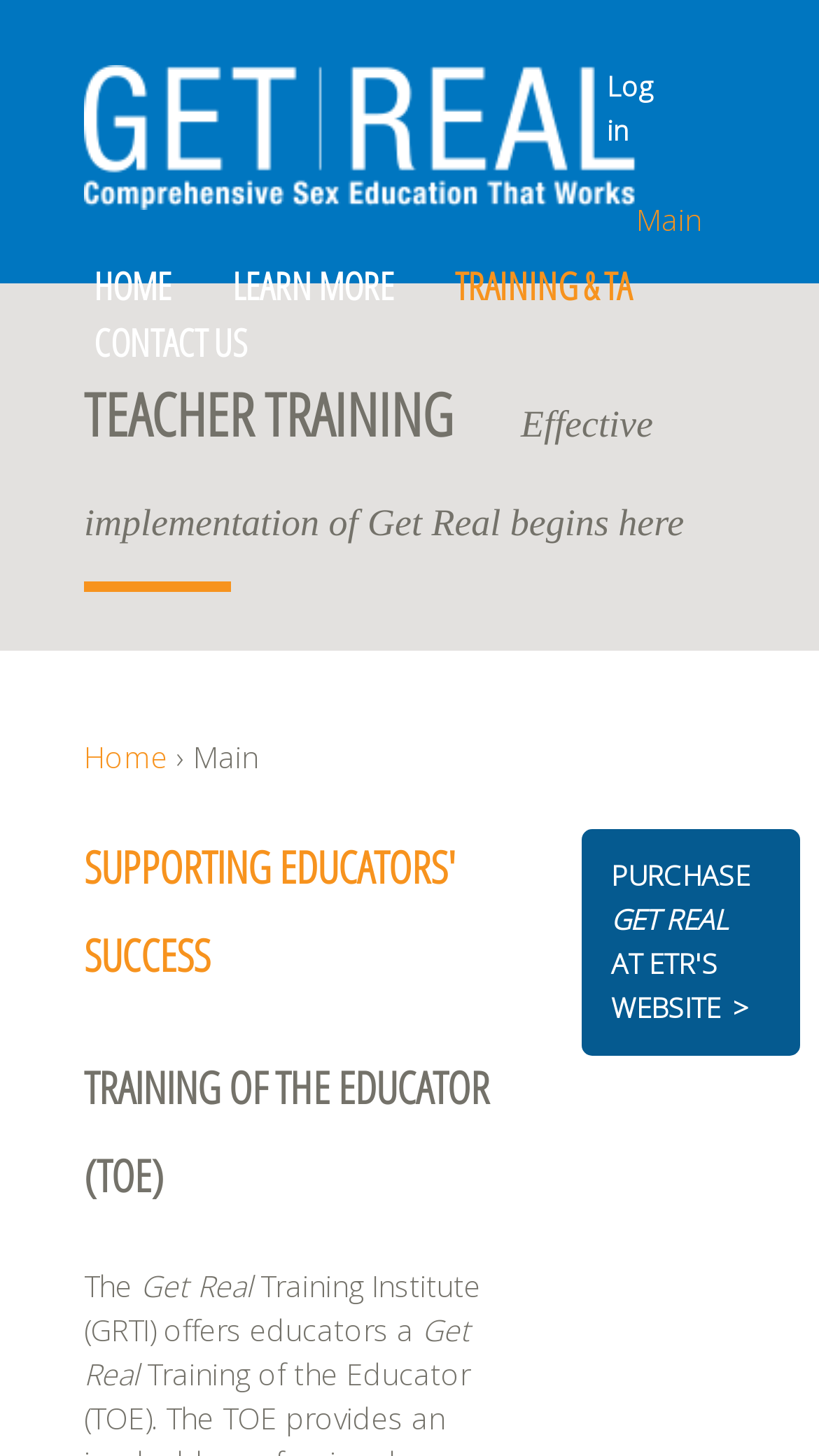What is the main topic of the webpage?
Look at the image and provide a short answer using one word or a phrase.

Teacher Training